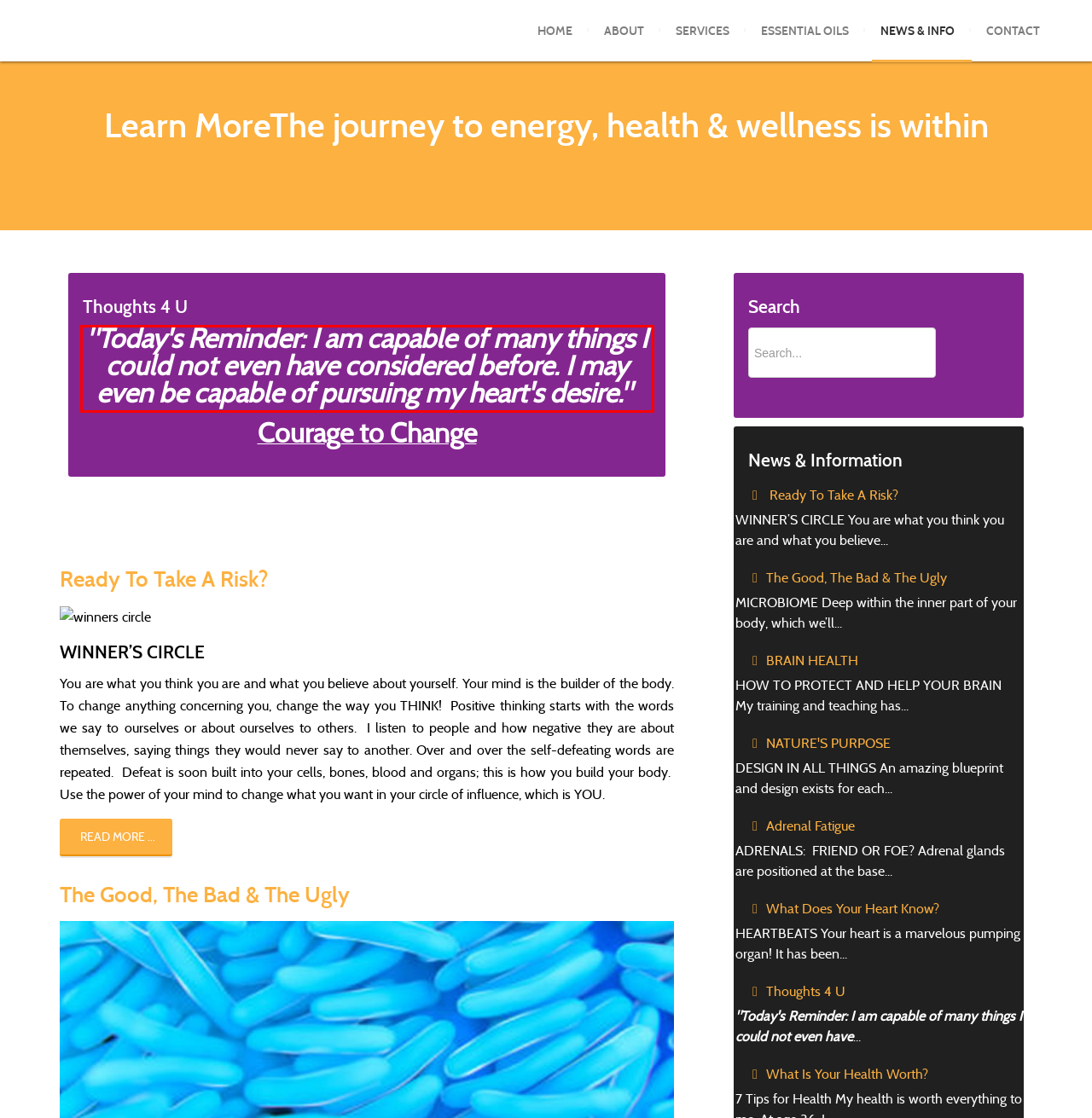Given a webpage screenshot, identify the text inside the red bounding box using OCR and extract it.

"Today's Reminder: I am capable of many things I could not even have considered before. I may even be capable of pursuing my heart's desire."